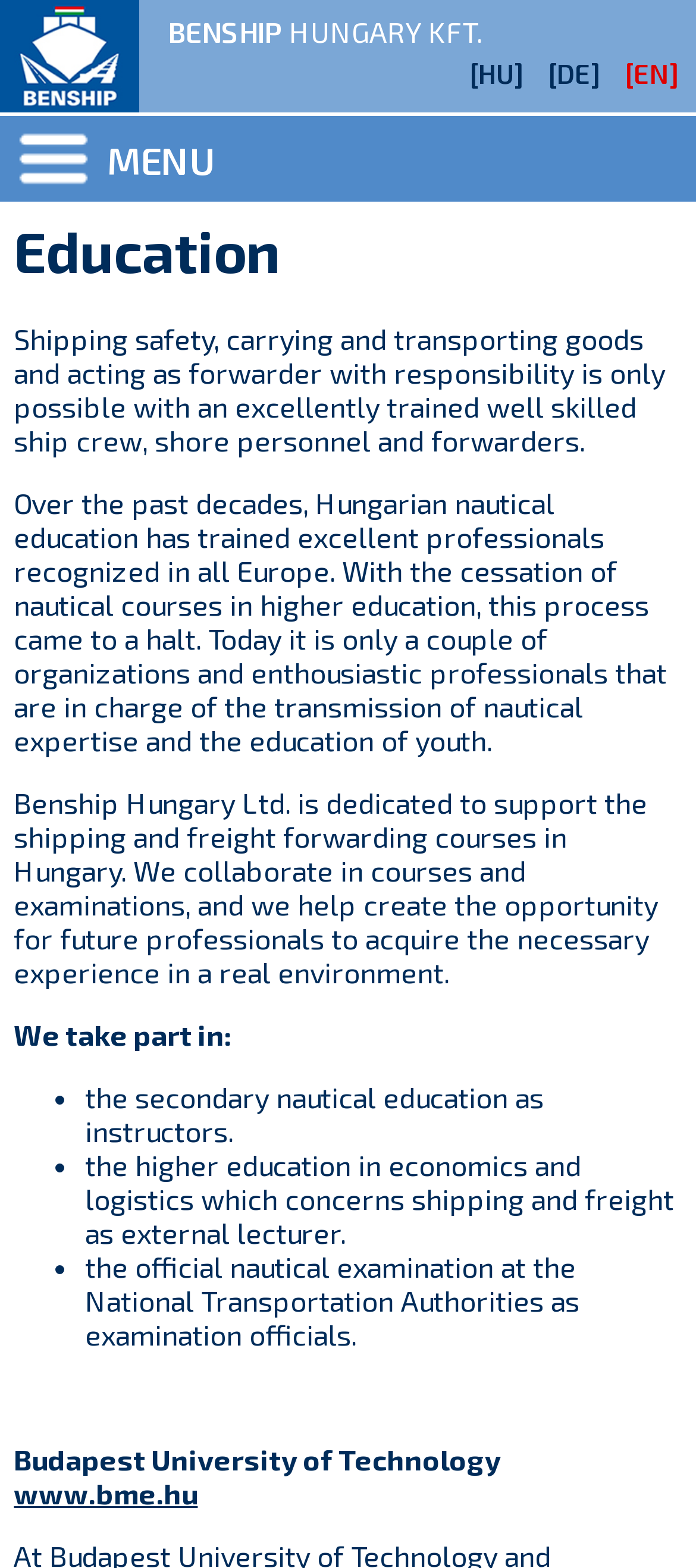What is the name of the company supporting shipping and freight forwarding courses?
Please provide a single word or phrase as your answer based on the screenshot.

Benship Hungary Ltd.